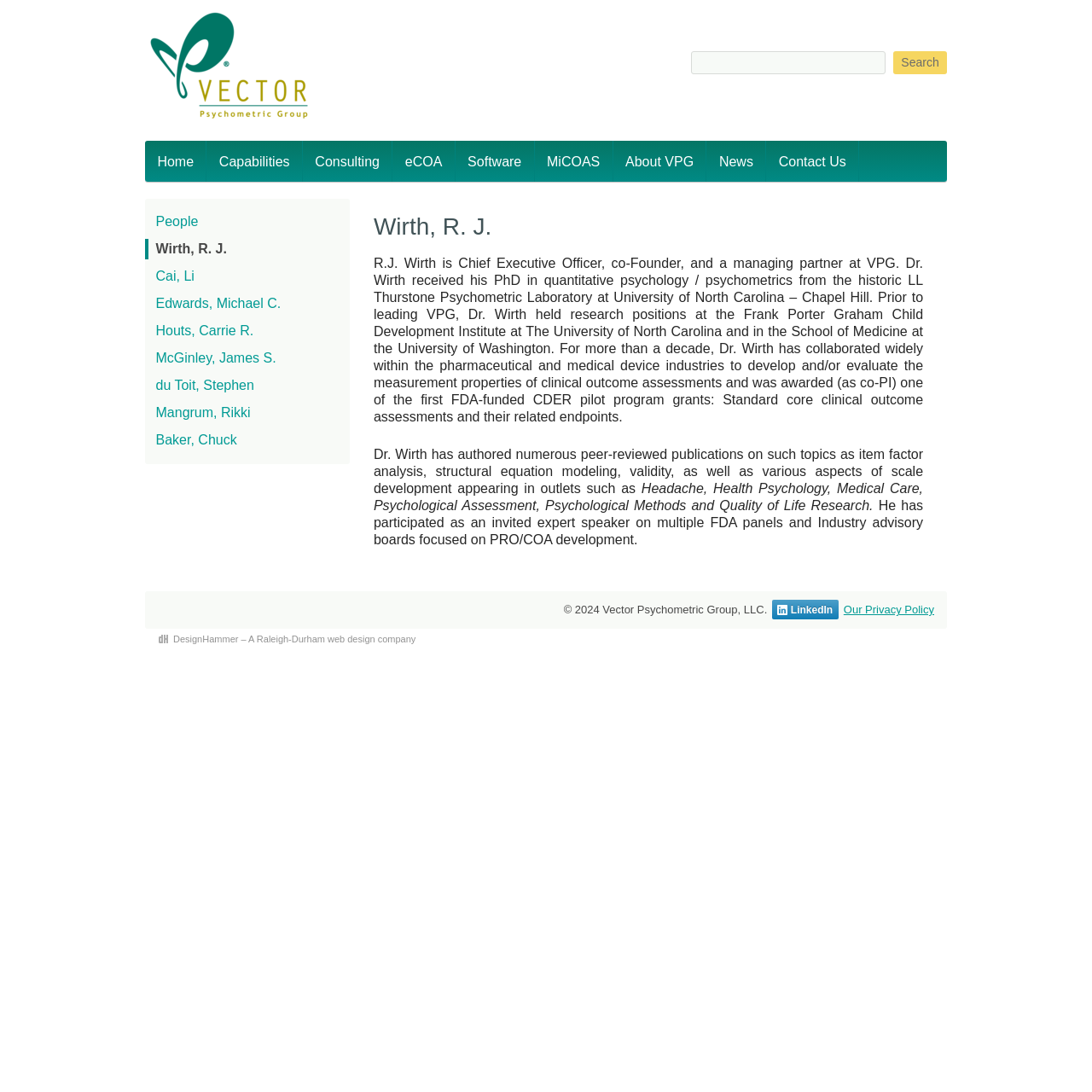Locate the bounding box coordinates of the element you need to click to accomplish the task described by this instruction: "Contact Us".

[0.702, 0.129, 0.787, 0.166]